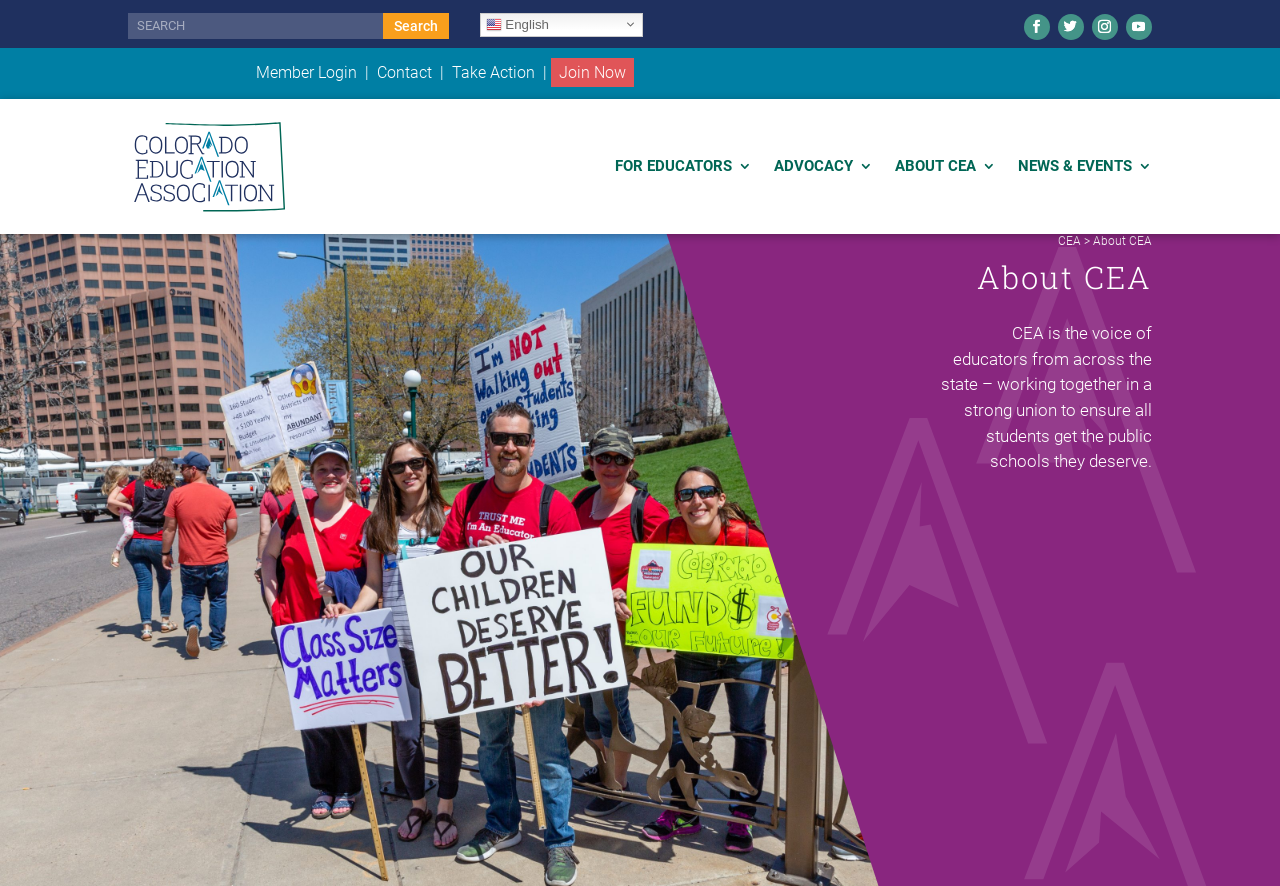Find the bounding box coordinates for the HTML element specified by: "Arab Kitsch".

None